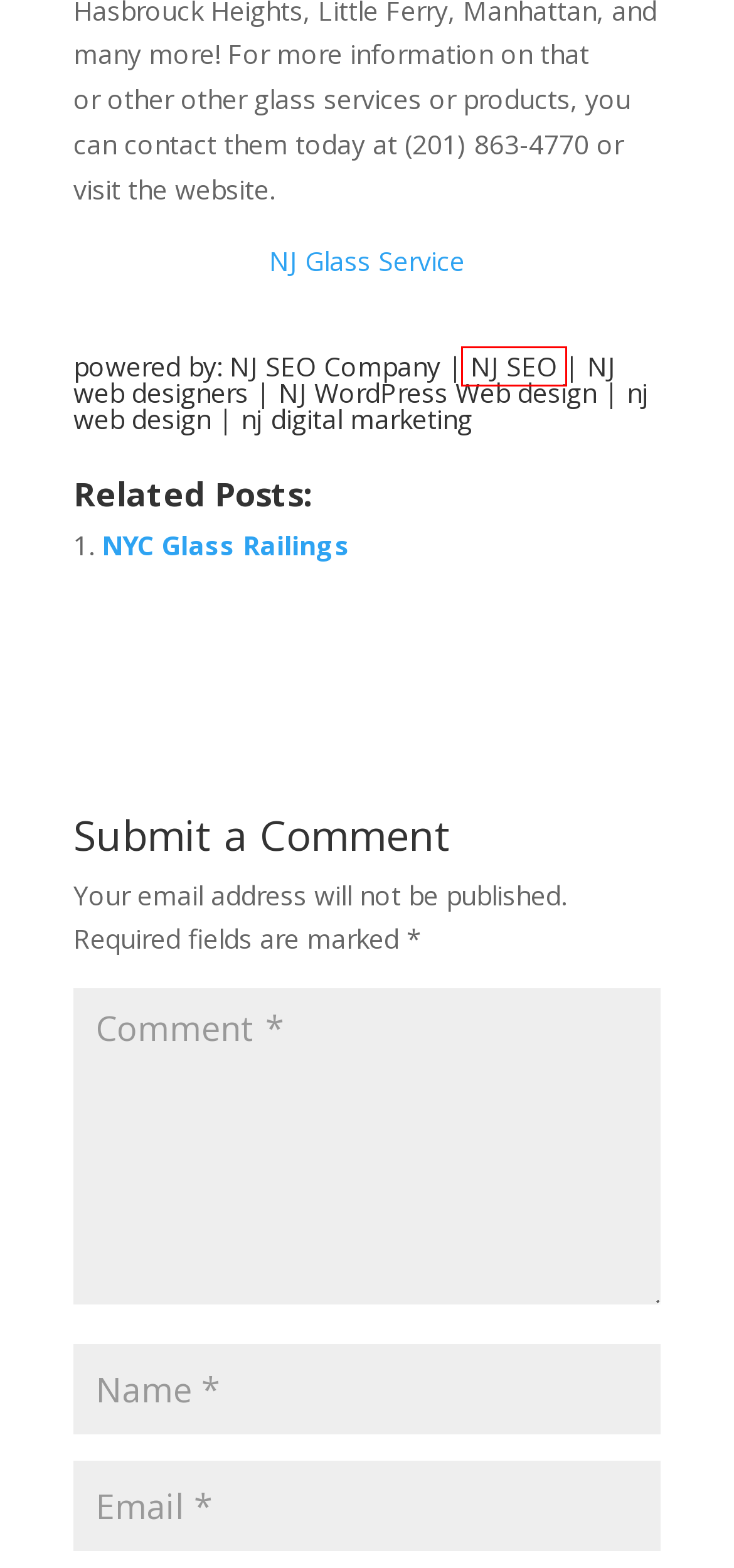Review the screenshot of a webpage that includes a red bounding box. Choose the webpage description that best matches the new webpage displayed after clicking the element within the bounding box. Here are the candidates:
A. NJ SEO Archives - NJ SEO Company | New Jersey SEO Experts | TJBWebMedia
B. Best NJ Wordpress Web Design Company | NJ Wordpress Web Design
C. admin | Florian Glass
D. NYC Glass Railings | Florian Glass
E. NJ SEO Company | New Jersey SEO Experts | TJBWebMedia
F. Home | Florian Glass
G. NJ Web Design Company | Website Designers in New Jersey
H. NJ Web Designers | NJ Web Designer | TJB WebMedia

A